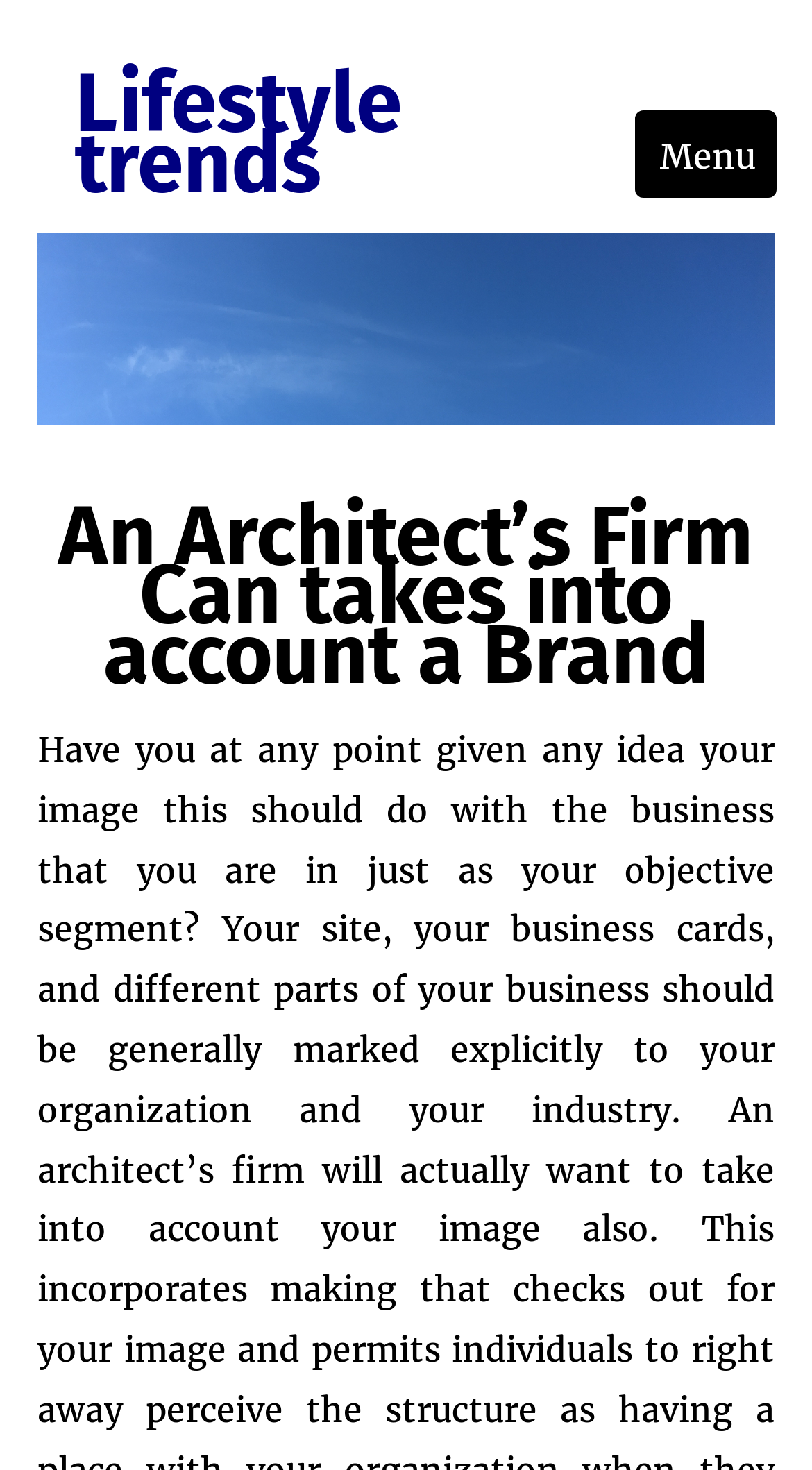Using the webpage screenshot, find the UI element described by Menu. Provide the bounding box coordinates in the format (top-left x, top-left y, bottom-right x, bottom-right y), ensuring all values are floating point numbers between 0 and 1.

[0.779, 0.074, 0.959, 0.136]